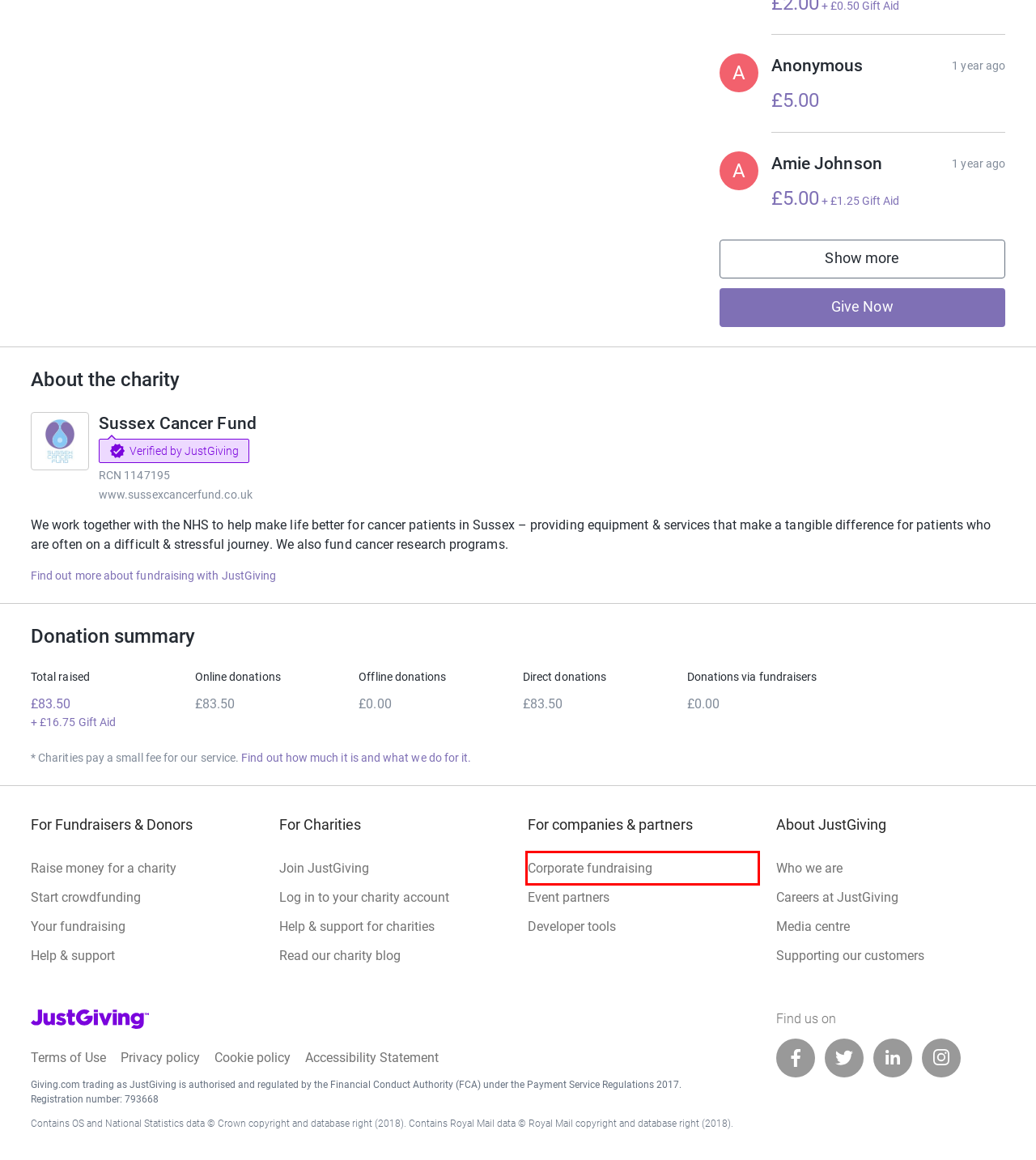Inspect the screenshot of a webpage with a red rectangle bounding box. Identify the webpage description that best corresponds to the new webpage after clicking the element inside the bounding box. Here are the candidates:
A. JustGiving API
B. Accessibility Statement - Ensuring Inclusive User Experience | JustGiving
C. Join Our Team: Exciting Career Opportunities | JustGiving
D. JustGiving Fees Explained - Understand Our Donation & Fundraising Costs | JustGiving
E. Welcome to the Sussex Cancer Fund Website - Sussex Cancer Fund
F. Homepage | JustGiving Blog
G. Corporate Fundraising Solutions - Business Charity Partnerships | JustGiving
H. Terms of Service - Understand Our Policies & Guidelines | JustGiving

G